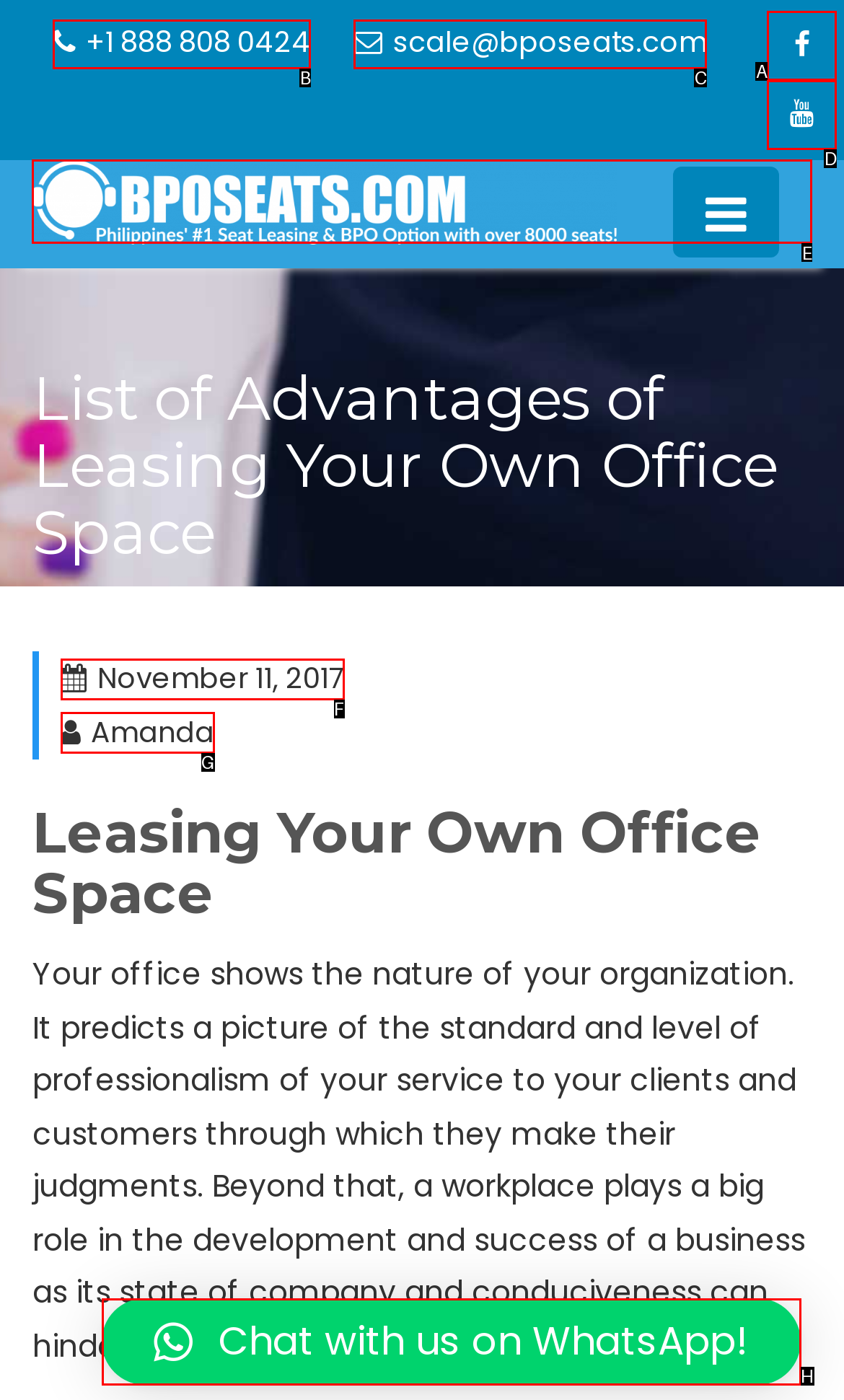Tell me which UI element to click to fulfill the given task: Visit BPOSeats.com. Respond with the letter of the correct option directly.

E